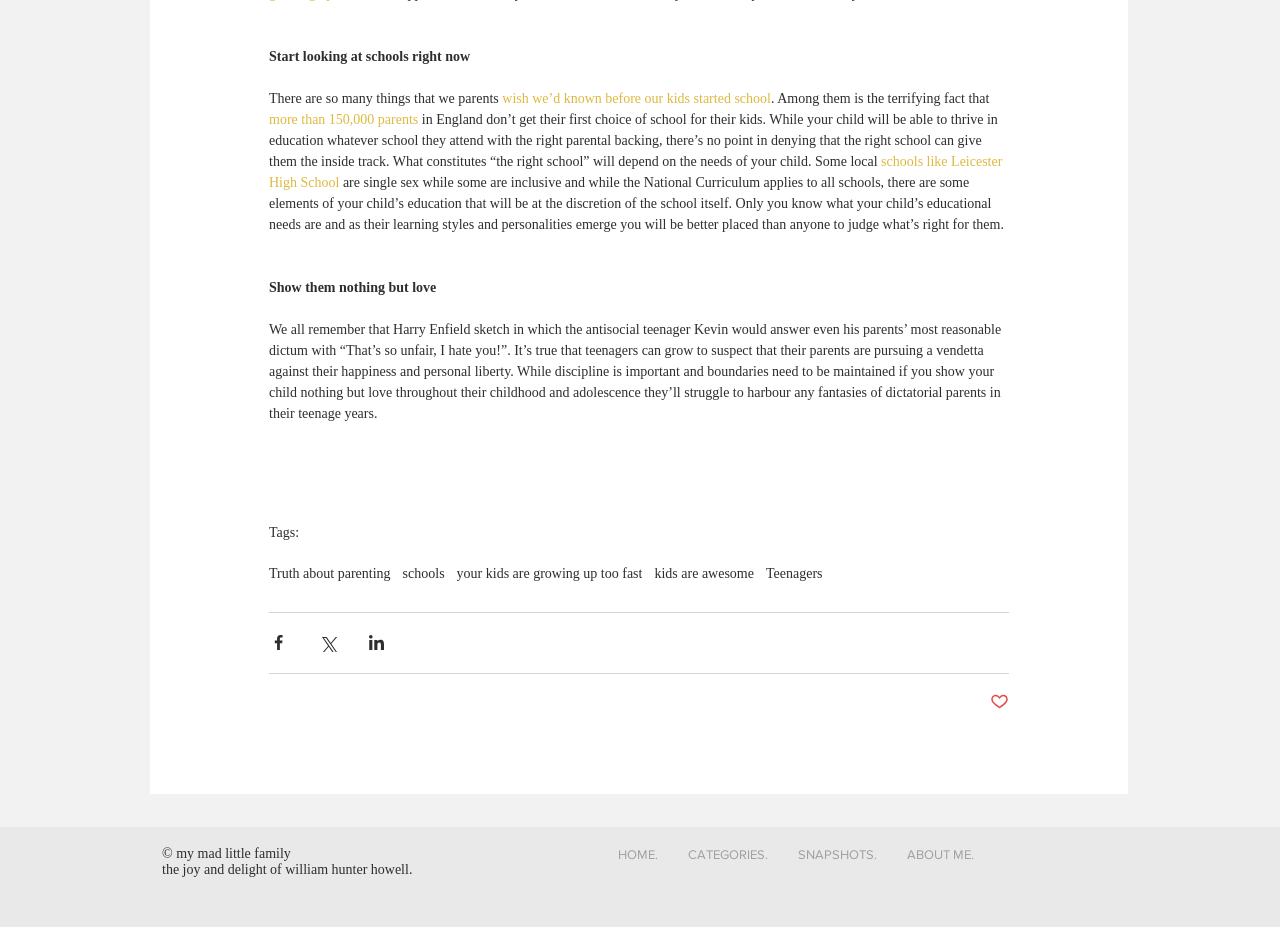Show the bounding box coordinates for the element that needs to be clicked to execute the following instruction: "Share the post via Facebook". Provide the coordinates in the form of four float numbers between 0 and 1, i.e., [left, top, right, bottom].

[0.21, 0.683, 0.225, 0.704]